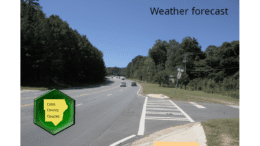List and describe all the prominent features within the image.

The image features a scenic view of Veterans Memorial Highway on a clear day, showcasing a wider perspective of the roadway lined with trees. Prominently displayed in the corner is a weather forecast graphic featuring the Cobb County Courier logo, indicating a sunny outlook. Above the image, the text "Weather forecast" signifies the report's context, while a green hexagonal icon with the words "Cobb Energy Choice" adds graphical interest. This image is part of an article discussing upcoming weather conditions for Cobb County, specifically highlighting the expectations for a pleasant day, which aligns with local community interests.